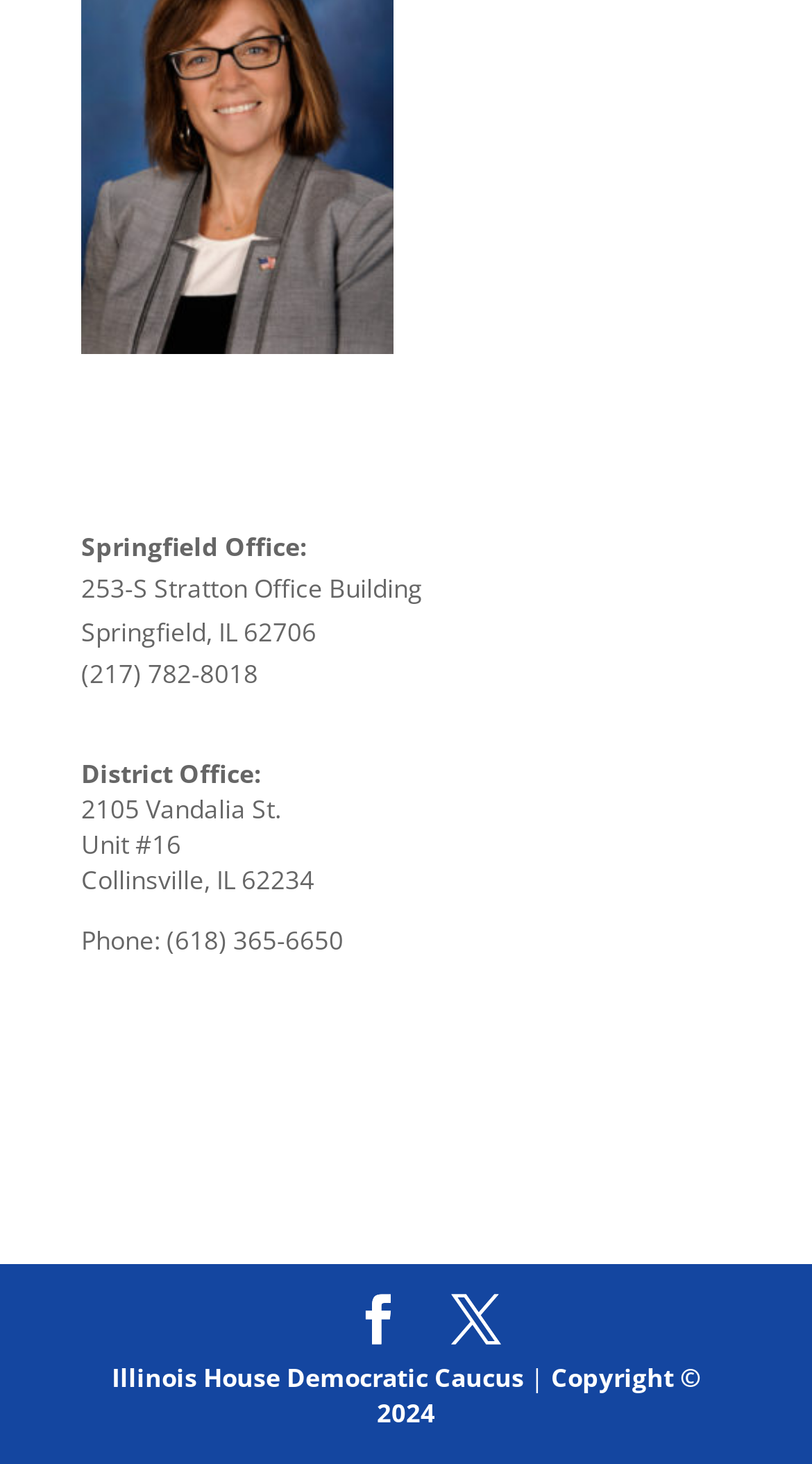Highlight the bounding box of the UI element that corresponds to this description: "Copyright © 2024".

[0.464, 0.929, 0.863, 0.977]